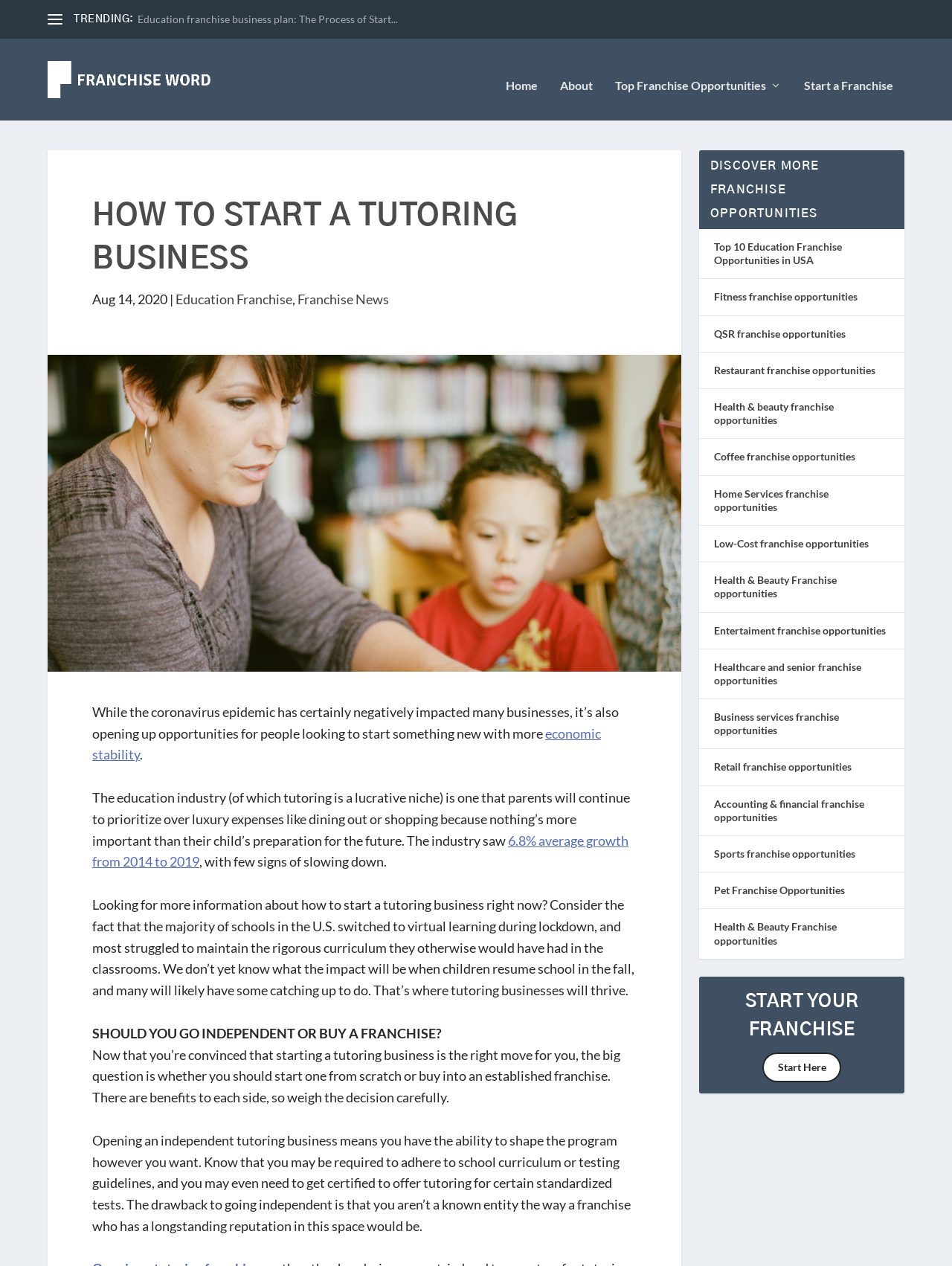Locate the bounding box of the user interface element based on this description: "Home".

[0.531, 0.054, 0.565, 0.086]